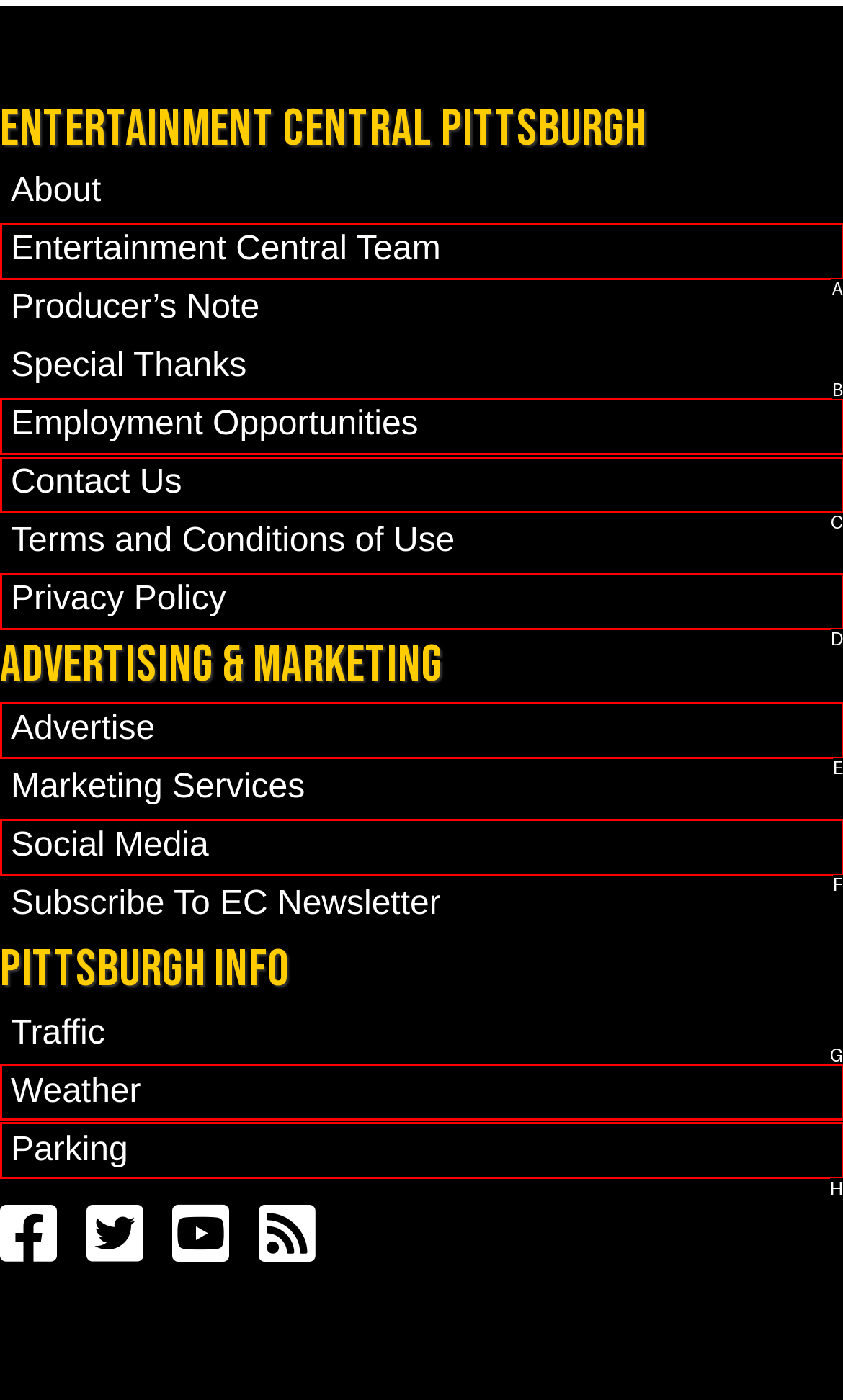Point out which UI element to click to complete this task: View the Media Kit
Answer with the letter corresponding to the right option from the available choices.

None